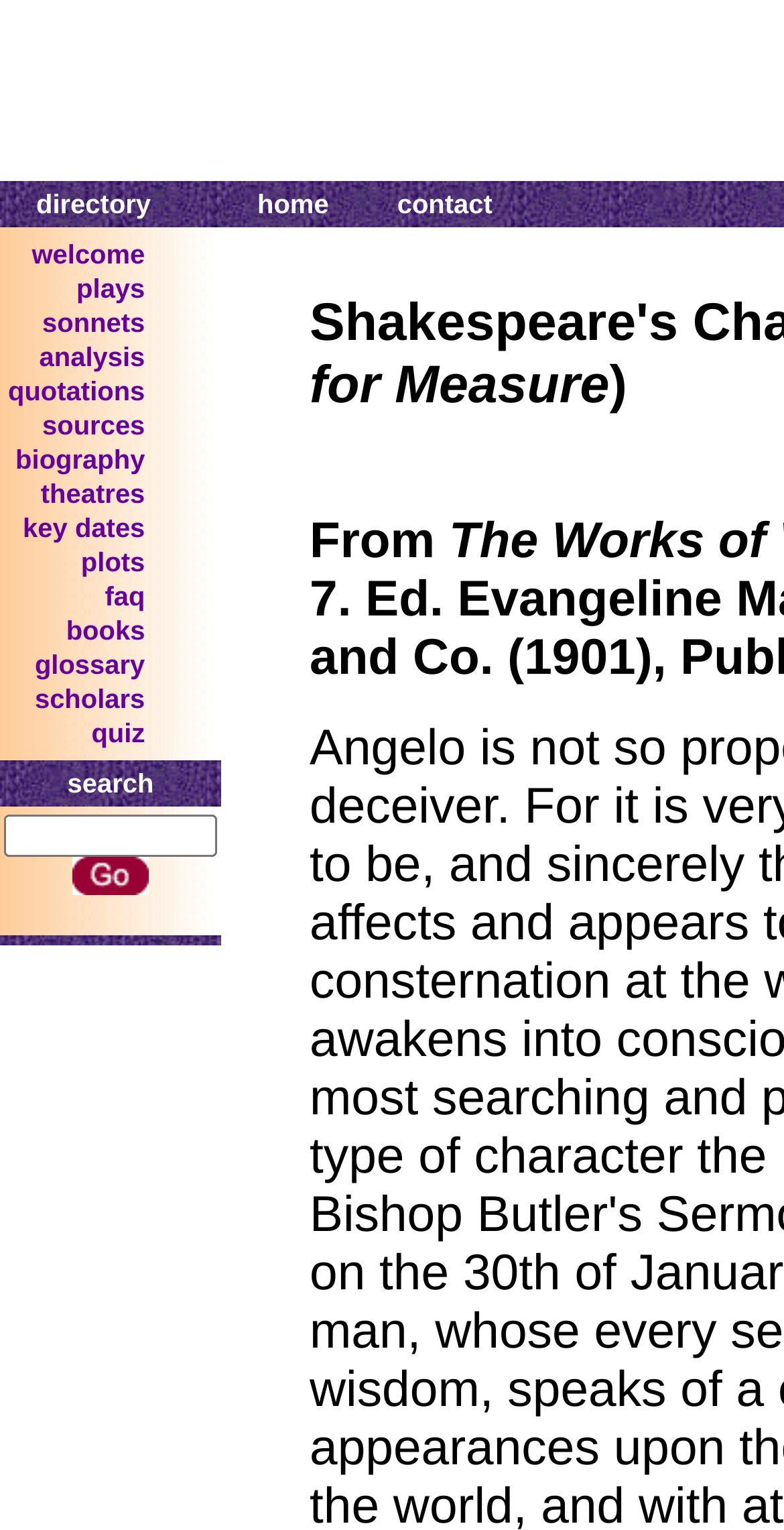Identify the bounding box coordinates of the element to click to follow this instruction: 'search'. Ensure the coordinates are four float values between 0 and 1, provided as [left, top, right, bottom].

[0.092, 0.56, 0.19, 0.585]